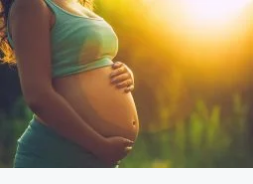What is the atmosphere in the image?
Offer a detailed and exhaustive answer to the question.

The image depicts a warm and serene atmosphere, which is created by the soft golden light of the sunset and the gentle greenery in the background, evoking a sense of peace and tranquility.